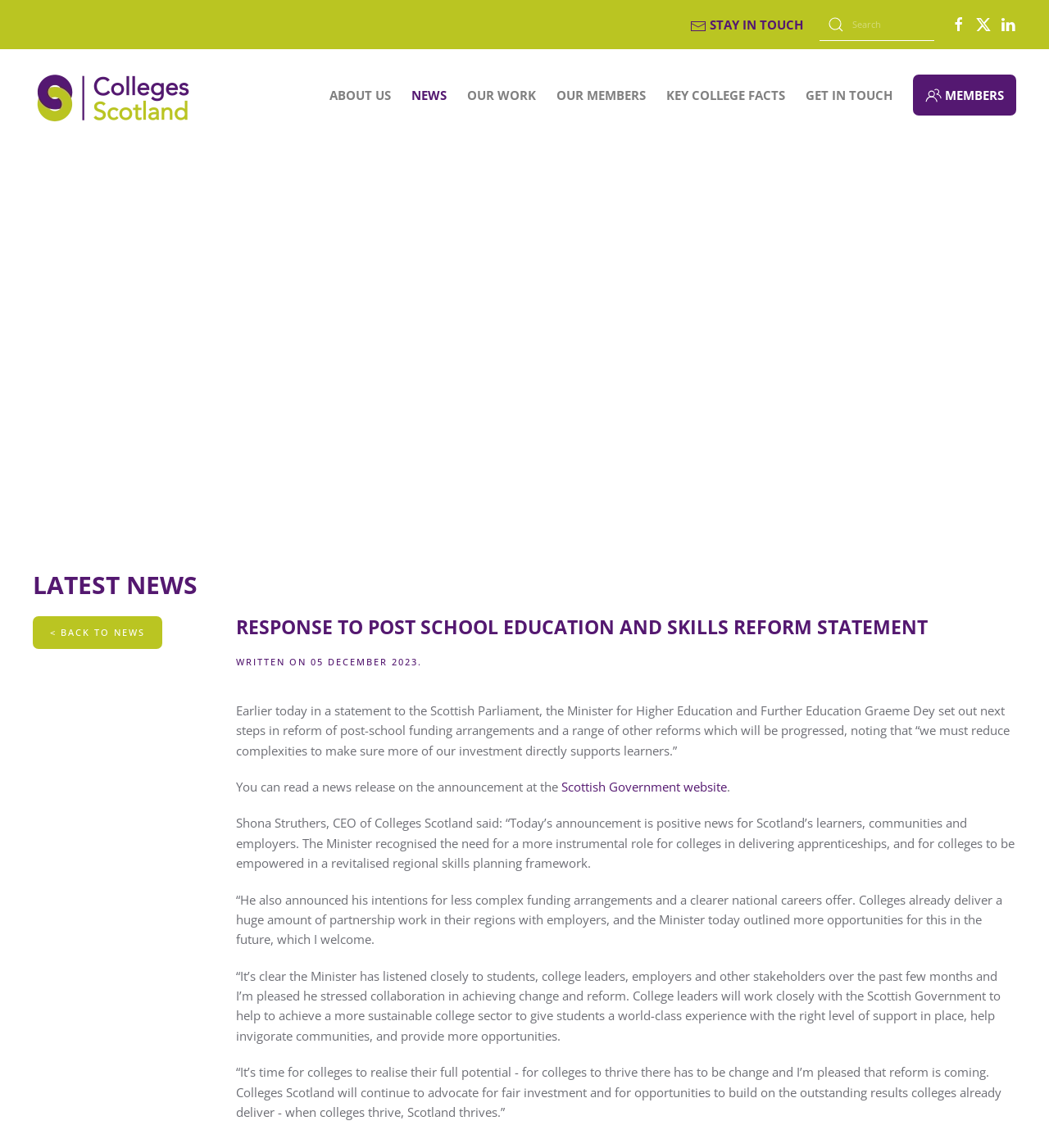Offer a meticulous description of the webpage's structure and content.

The webpage appears to be the official website of Colleges Scotland, a collective voice of the college sector in Scotland. At the top left corner, there is a link to "Skip to main content" and a link to go "Back to home" next to it. On the top right corner, there are social media links and a search bar with a magnifying glass icon.

Below the top section, there is a navigation menu with buttons labeled "ABOUT US", "NEWS", "OUR WORK", "OUR MEMBERS", "KEY COLLEGE FACTS", and "GET IN TOUCH". Each button has a dropdown menu.

The main content of the webpage is an article titled "RESPONSE TO POST SCHOOL EDUCATION AND SKILLS REFORM STATEMENT". The article is divided into sections with headings and paragraphs of text. The article discusses the Minister for Higher Education and Further Education's statement to the Scottish Parliament regarding post-school funding arrangements and reforms. The CEO of Colleges Scotland, Shona Struthers, is quoted in the article, expressing her views on the announcement.

There are several links within the article, including one to the Scottish Government website. The article also includes the date it was written, "05 DECEMBER 2023". At the top of the article, there is a heading "LATEST NEWS" and a link to go back to the news section.

Throughout the webpage, there are several images, including social media icons and a logo for Colleges Scotland.